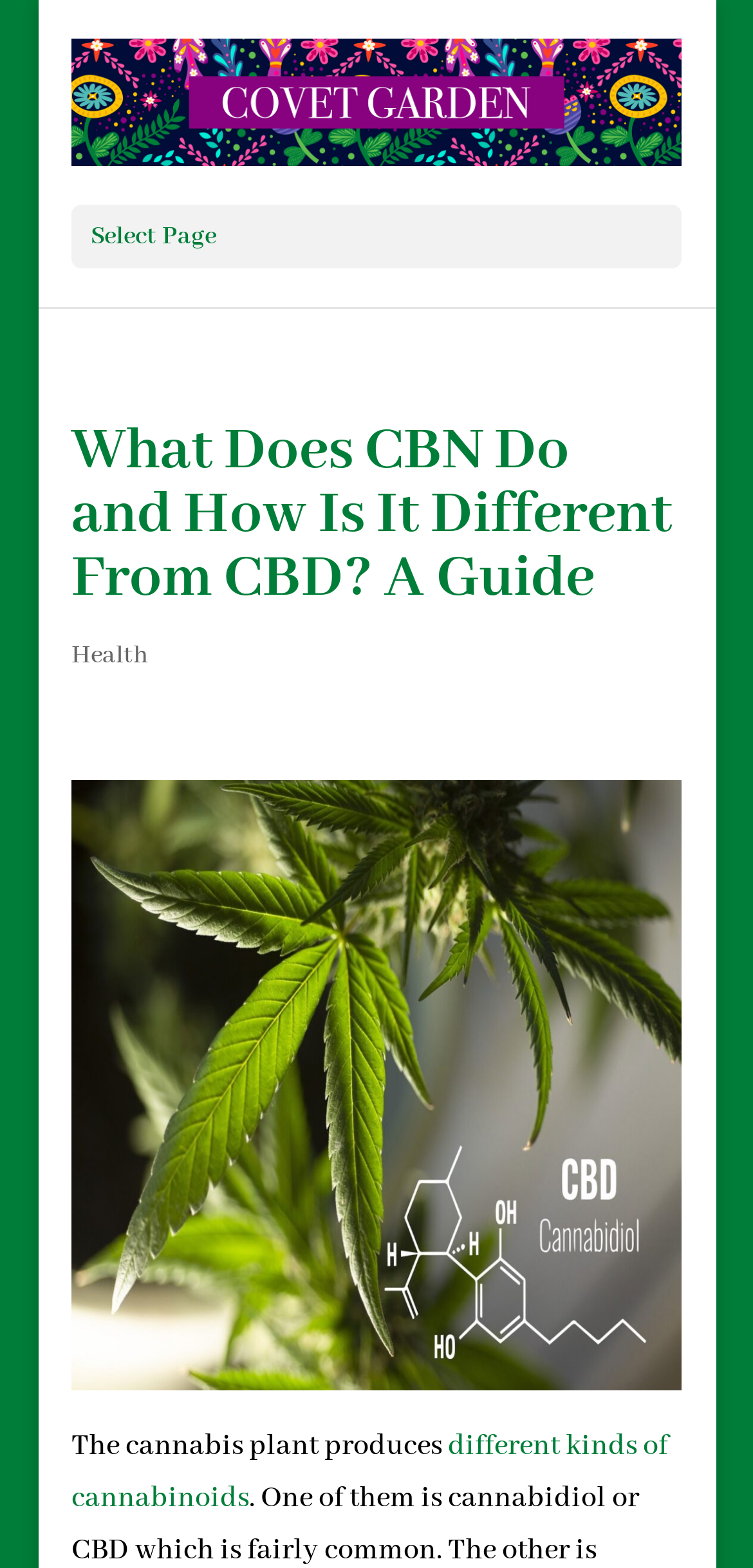Refer to the image and answer the question with as much detail as possible: What is the name of the website?

I determined the name of the website by looking at the top-left corner of the webpage, where I found a link and an image with the text 'Covet Garden'.